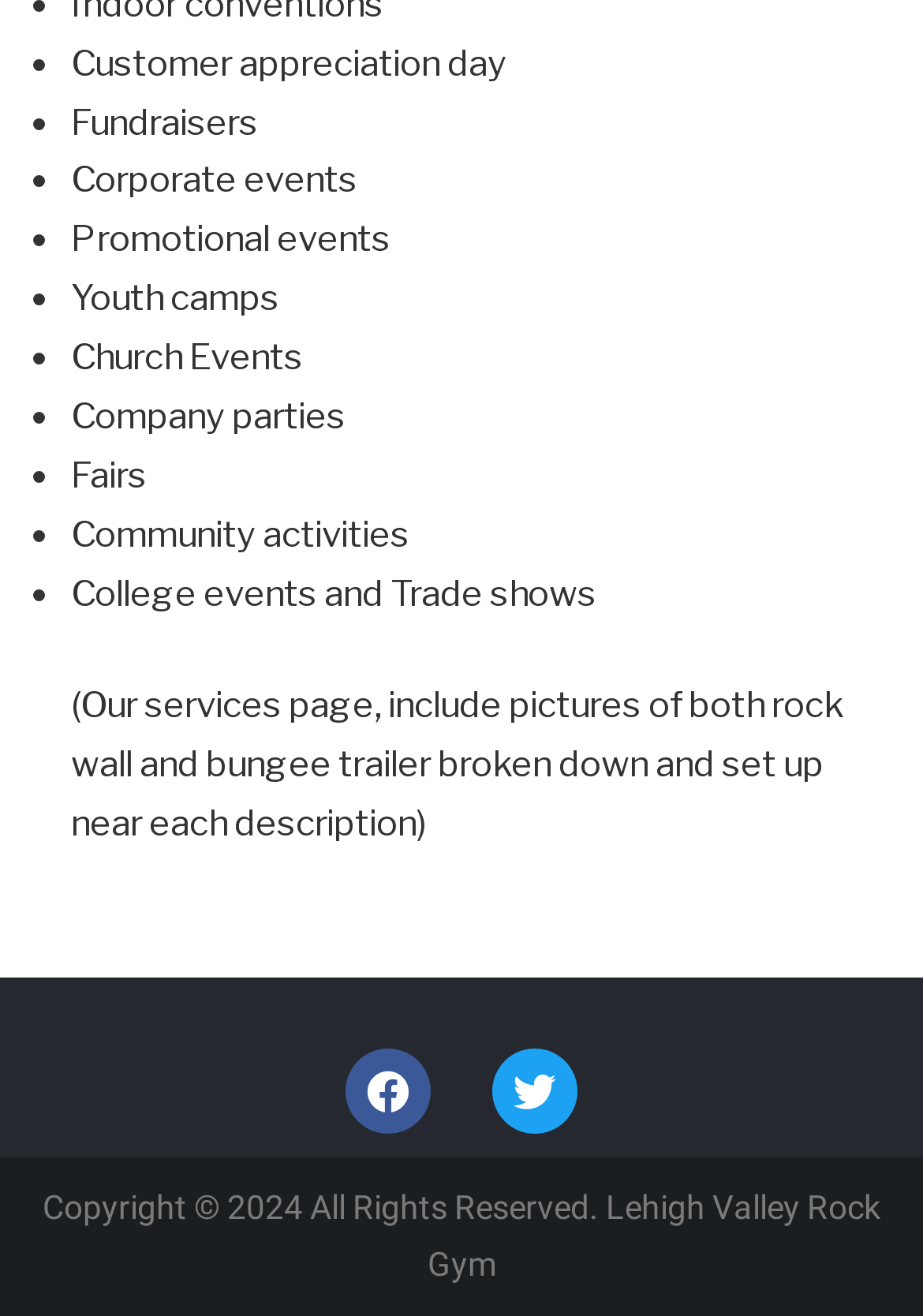Identify the bounding box coordinates of the HTML element based on this description: "Twitter".

[0.533, 0.797, 0.626, 0.862]